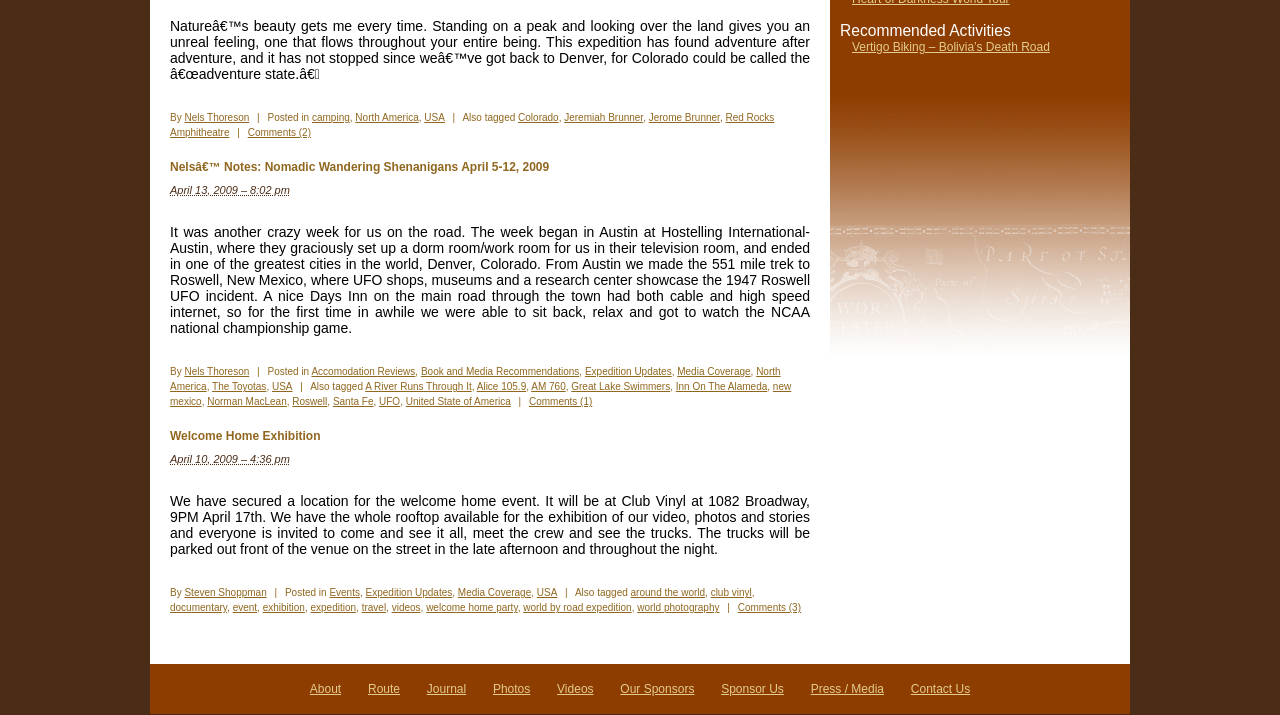Identify the bounding box for the UI element described as: "input value="Search..." name="s" value="Search..."". The coordinates should be four float numbers between 0 and 1, i.e., [left, top, right, bottom].

None